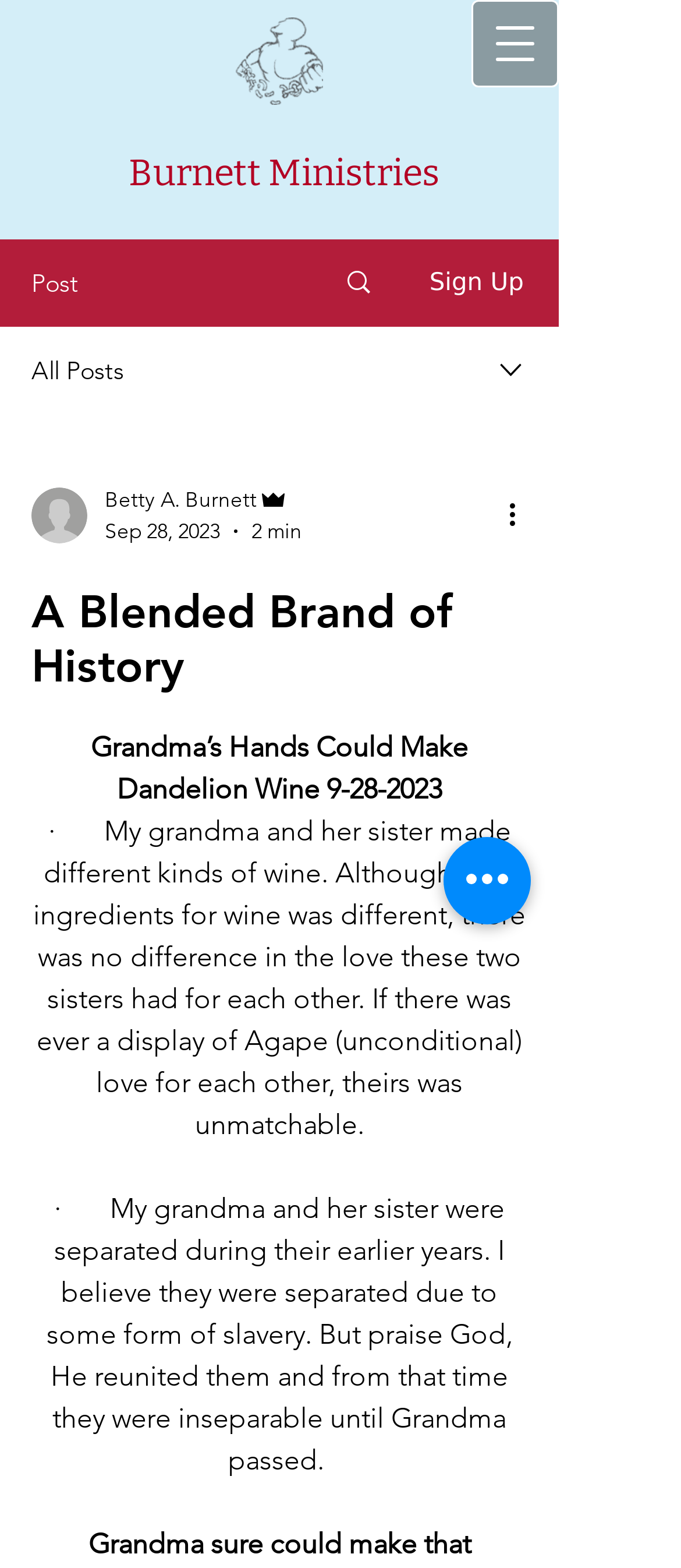Is there a navigation menu?
Look at the image and respond with a one-word or short phrase answer.

Yes